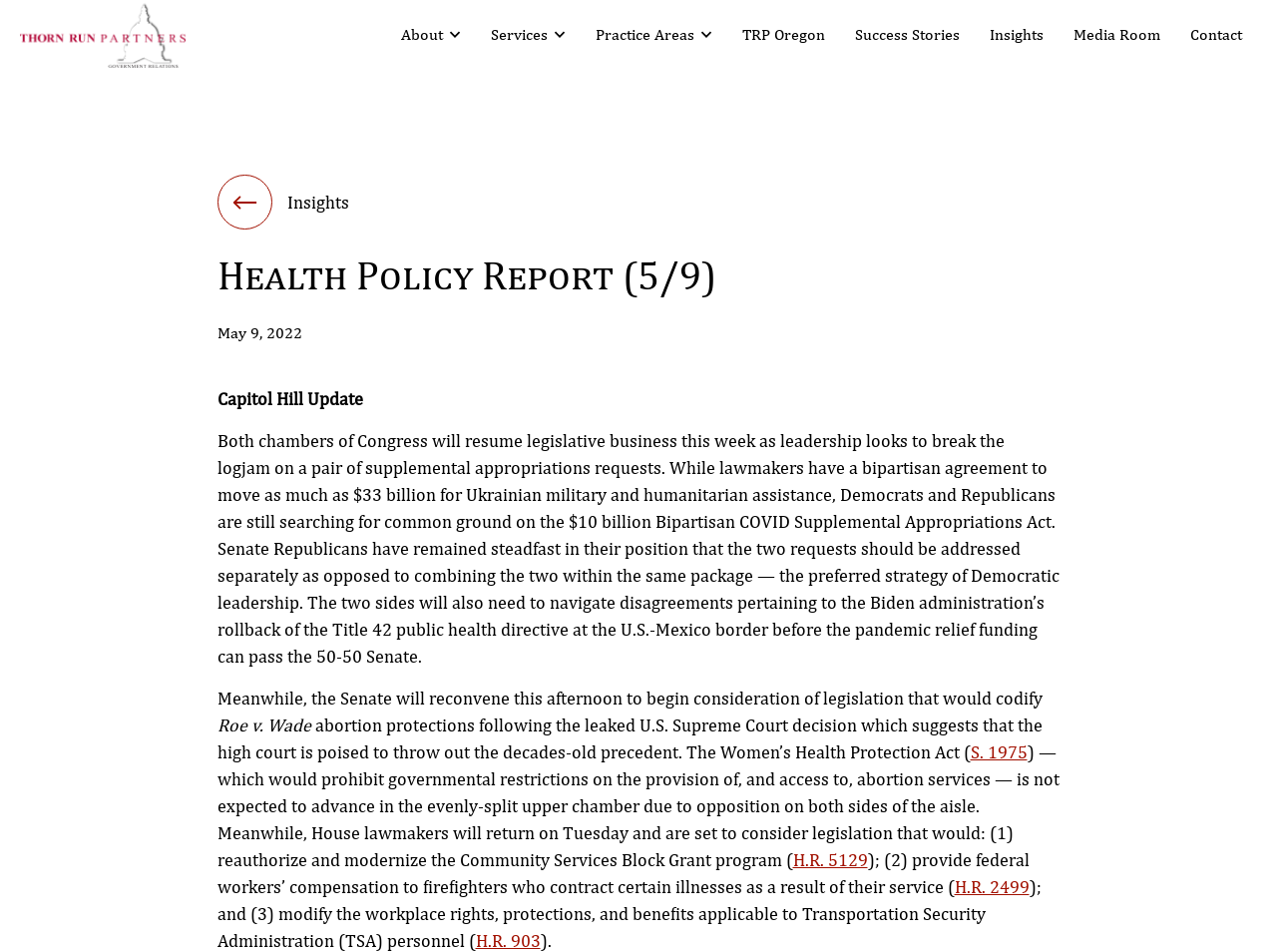Determine the bounding box for the described UI element: "Insights".

[0.17, 0.183, 0.83, 0.241]